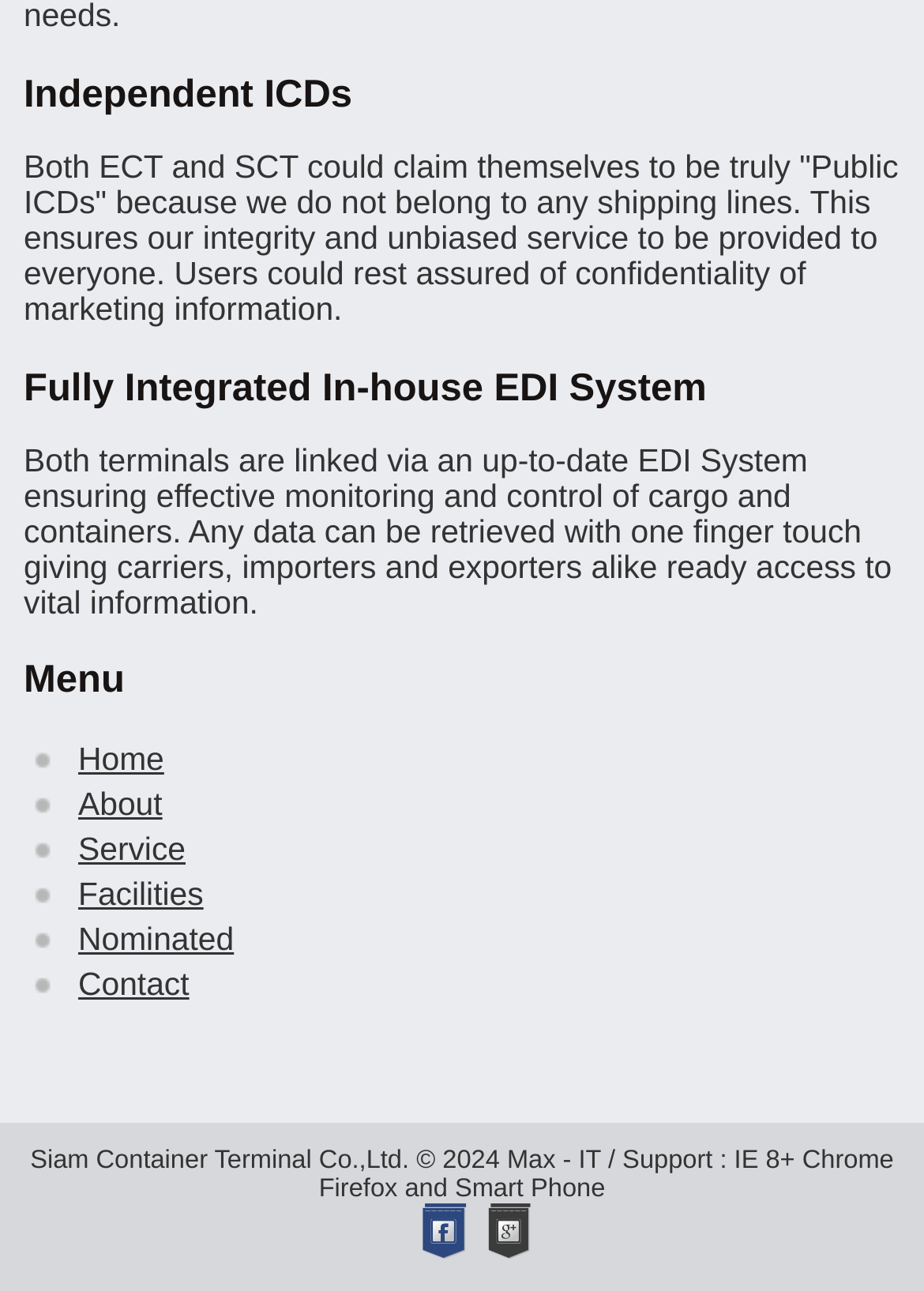Predict the bounding box of the UI element that fits this description: "About".

[0.077, 0.609, 0.183, 0.637]